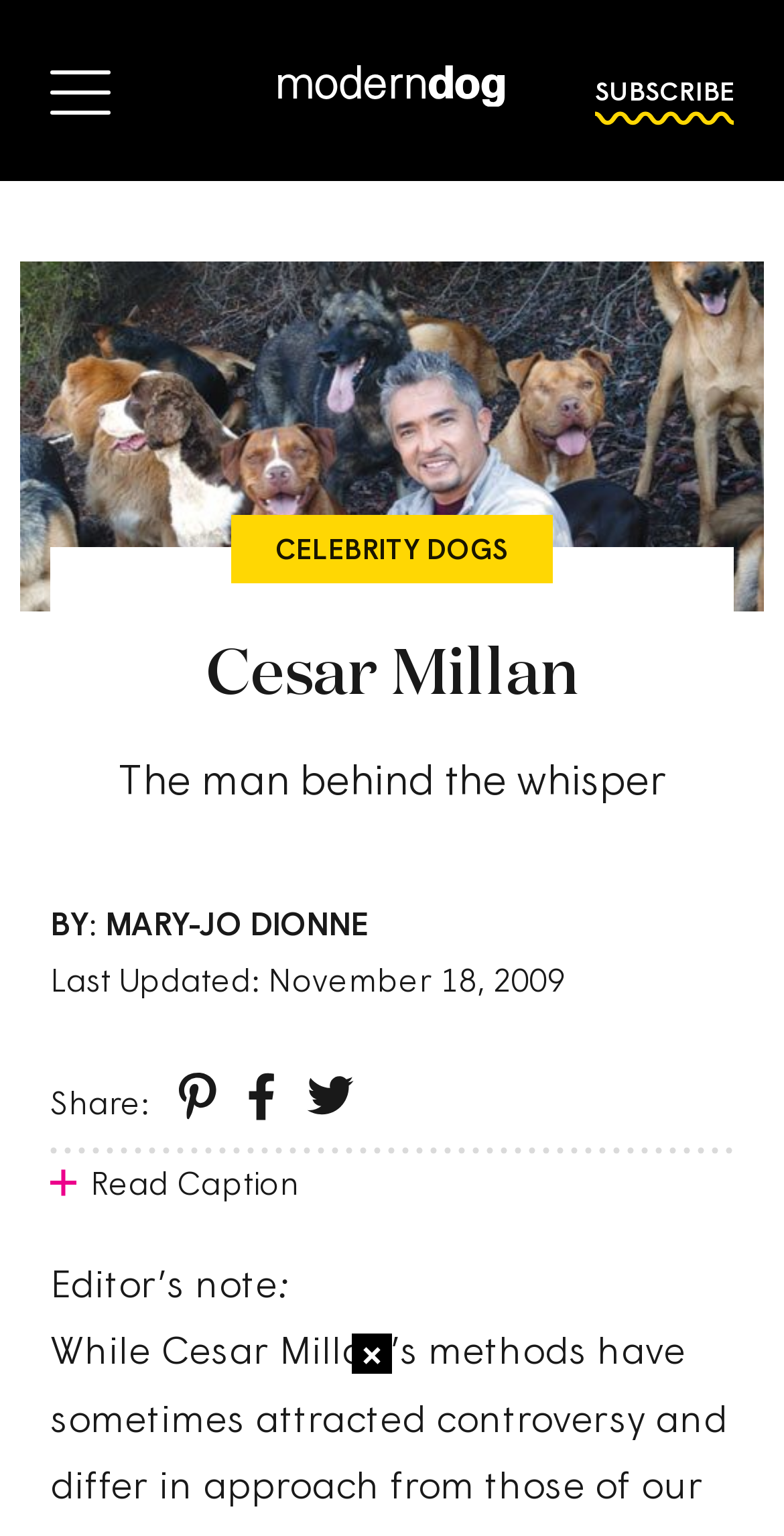What is the date of the article?
Could you please answer the question thoroughly and with as much detail as possible?

I found the date by looking at the time element that says 'November 18, 2009' which is located below the static text element that says 'Last Updated:'.